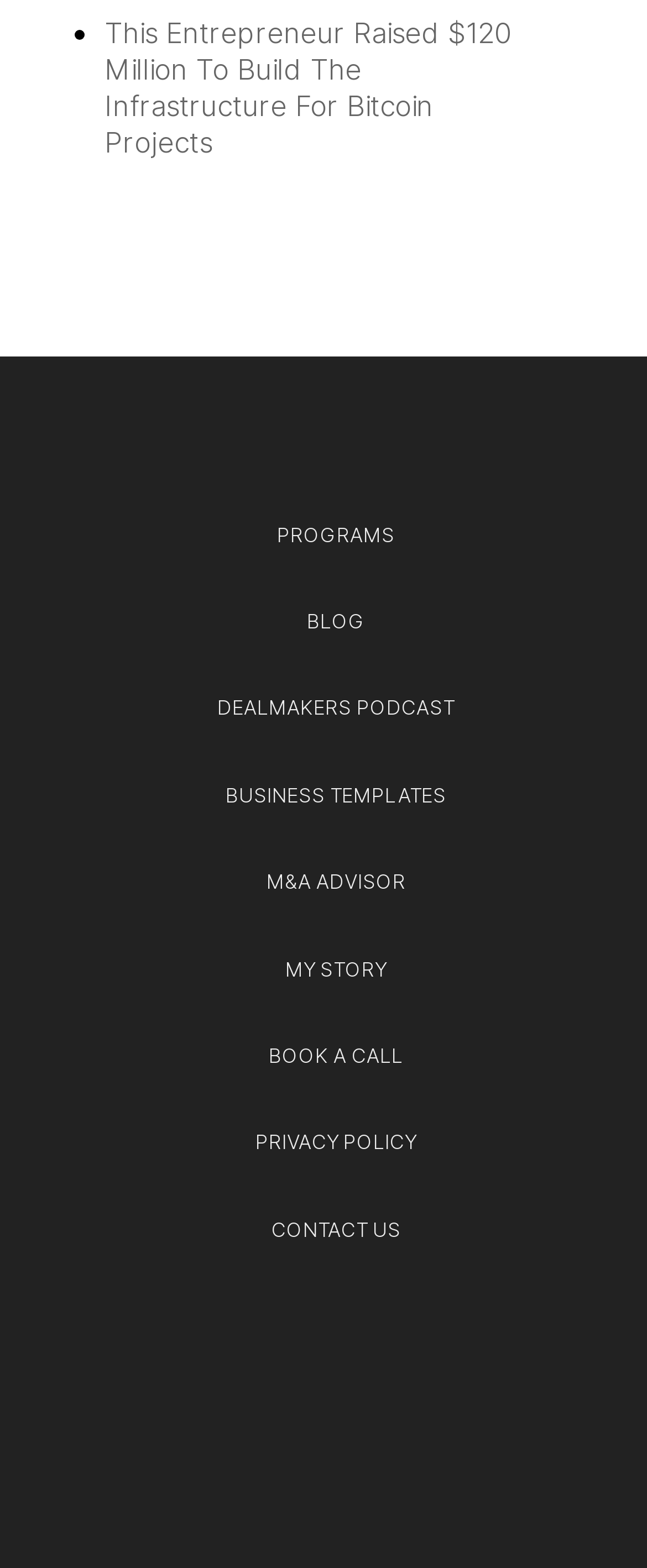Kindly determine the bounding box coordinates for the area that needs to be clicked to execute this instruction: "Listen to the DealMakers podcast".

[0.336, 0.443, 0.703, 0.459]